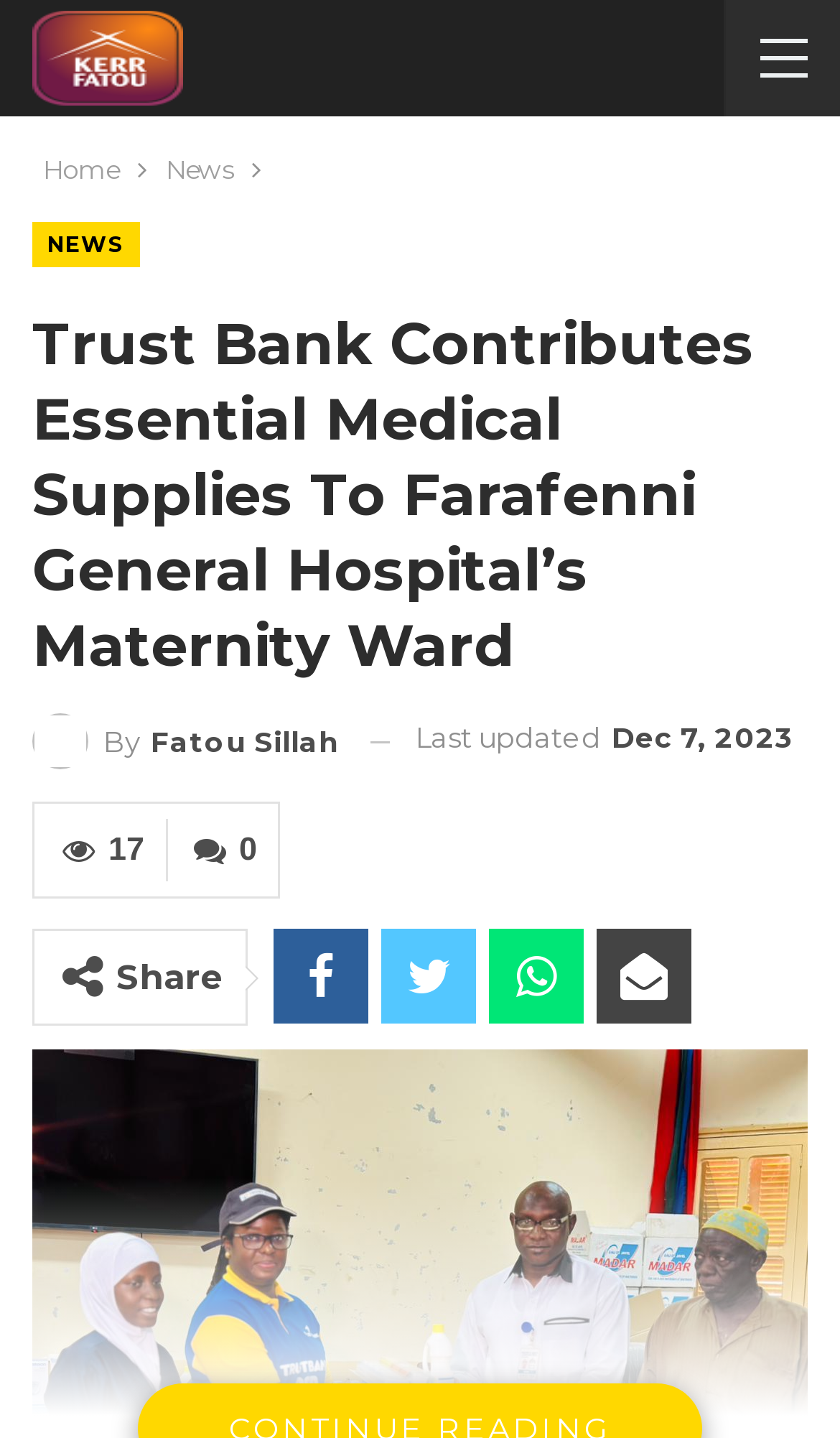Given the element description By Fatou Sillah, predict the bounding box coordinates for the UI element in the webpage screenshot. The format should be (top-left x, top-left y, bottom-right x, bottom-right y), and the values should be between 0 and 1.

[0.038, 0.494, 0.403, 0.535]